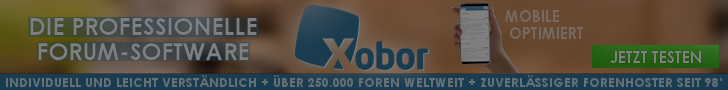Generate an in-depth description of the visual content.

The image features a visually striking advertisement for Xobor, a professional forum software. The design prominently displays the Xobor logo alongside the phrase "Die professionelle Forum-Software," which translates to "The professional forum software." Below the logo, engaging text highlights the benefits of using Xobor, stating "INDIVIDUELL UND LEICHT VERSTÄNDLICH + ÜBER 250.000 FORUMEN WELTWEIT + ZUVERLÄSSIGER FORNEHOSTER SEIT '98," emphasizing its individual usability, global presence, and reliability as a forum host since 1998. The advertisement is mobile-optimized and encourages viewers to "JETZT TESTEN," or "test it now," making it an appealing promotional piece for potential users looking to create their own forums.